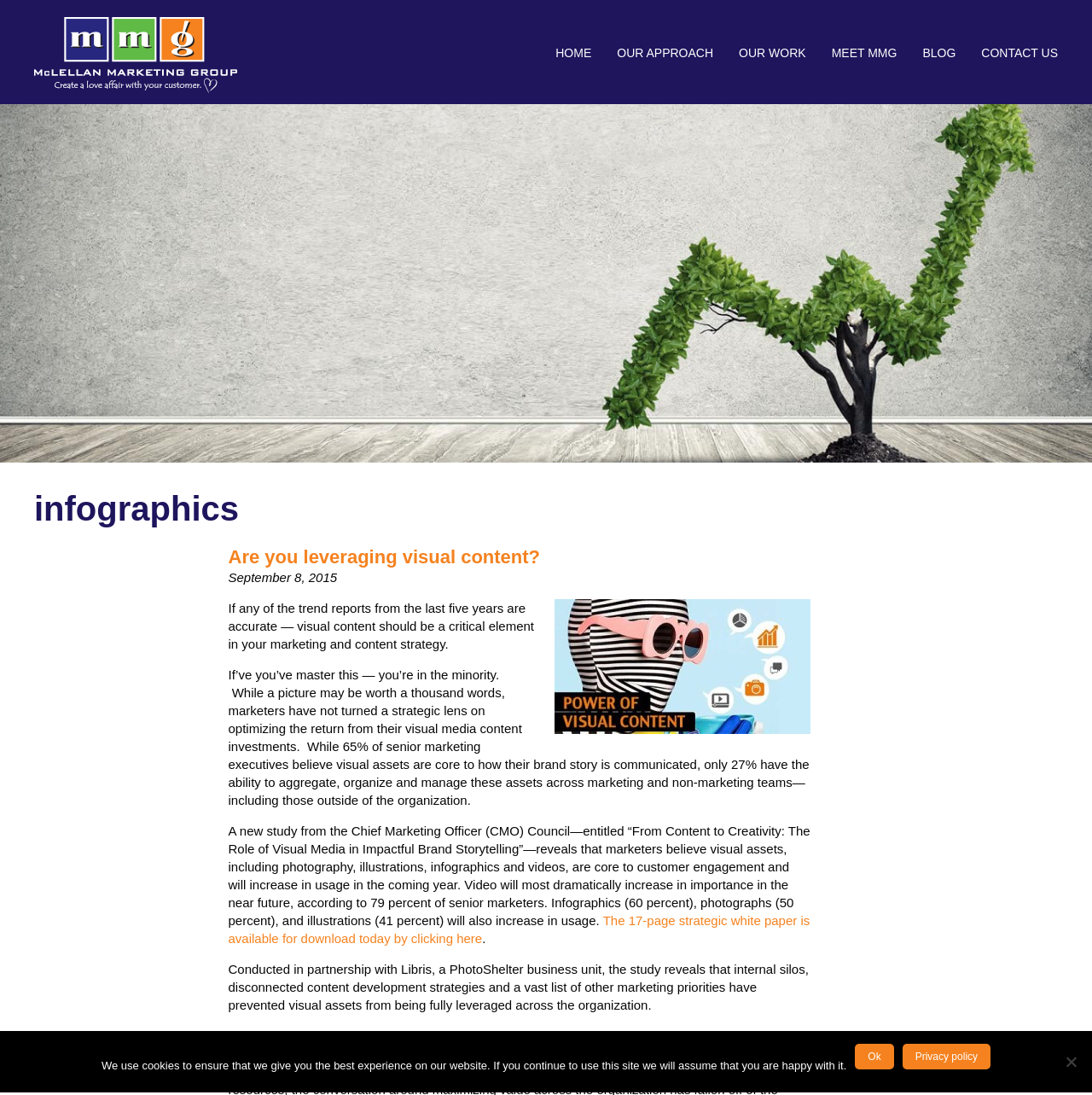Find the bounding box coordinates of the element to click in order to complete this instruction: "Click the BLOG link". The bounding box coordinates must be four float numbers between 0 and 1, denoted as [left, top, right, bottom].

[0.833, 0.031, 0.887, 0.065]